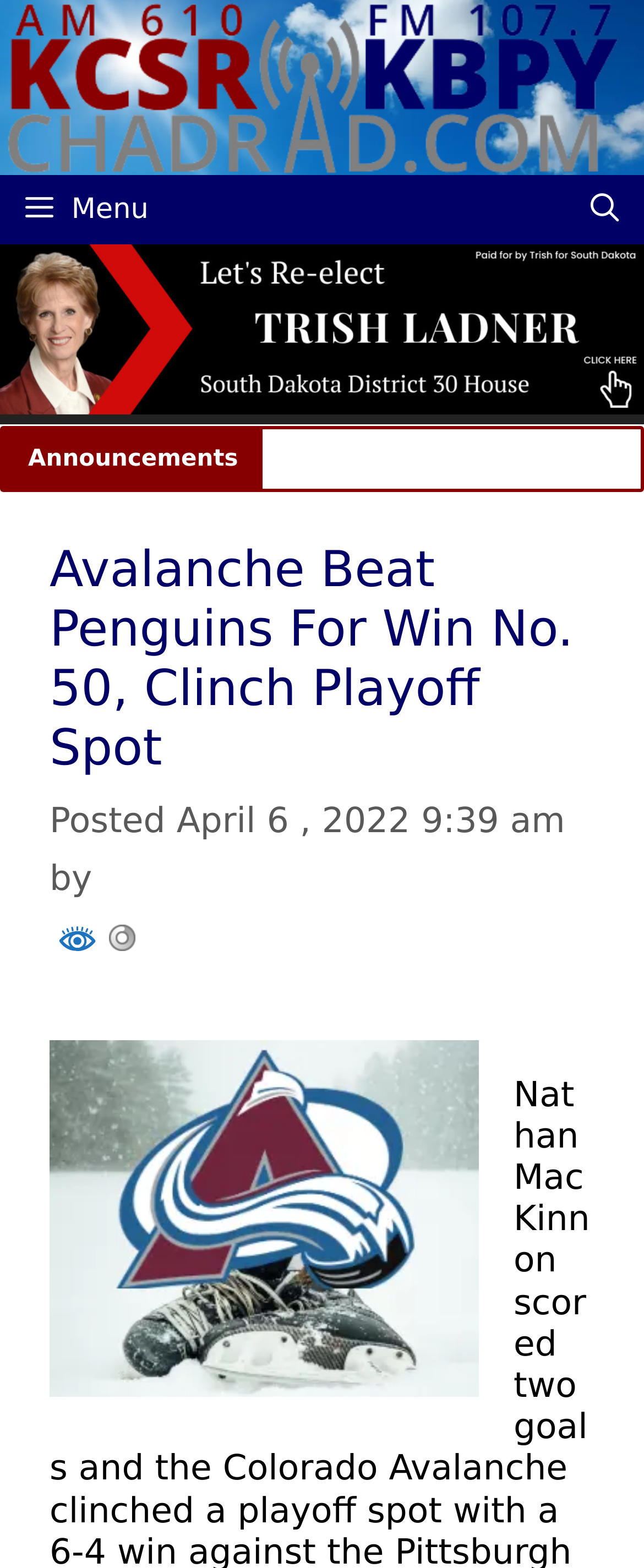Carefully examine the image and provide an in-depth answer to the question: What is the current win number of the Avalanche?

The heading 'Avalanche Beat Penguins For Win No. 50, Clinch Playoff Spot' clearly states that the current win number of the Avalanche is 50.